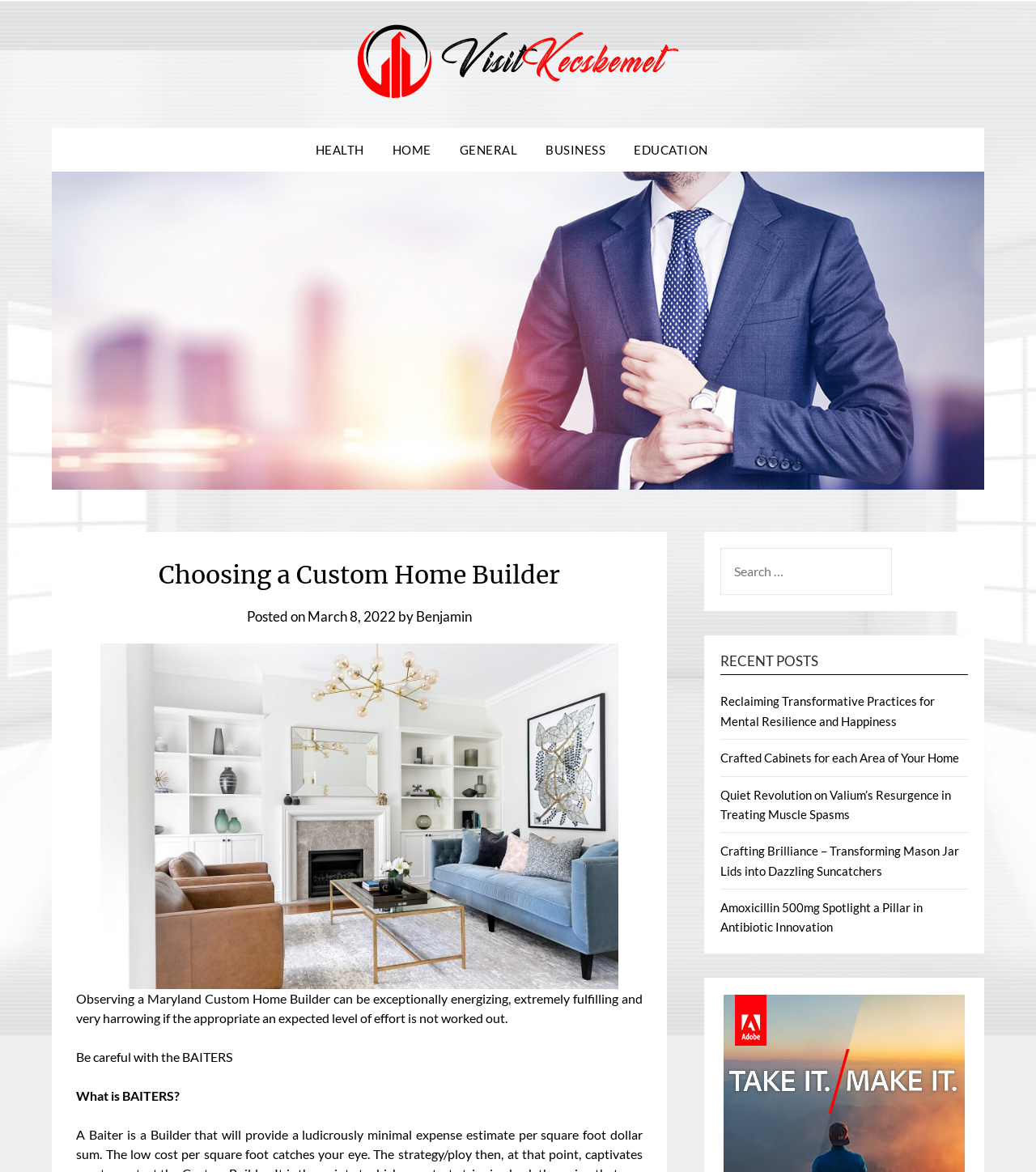What is the date of the blog post?
Kindly offer a comprehensive and detailed response to the question.

I found the answer by looking at the metadata of the blog post, which includes the date 'March 8, 2022' next to the author's name 'Benjamin'.